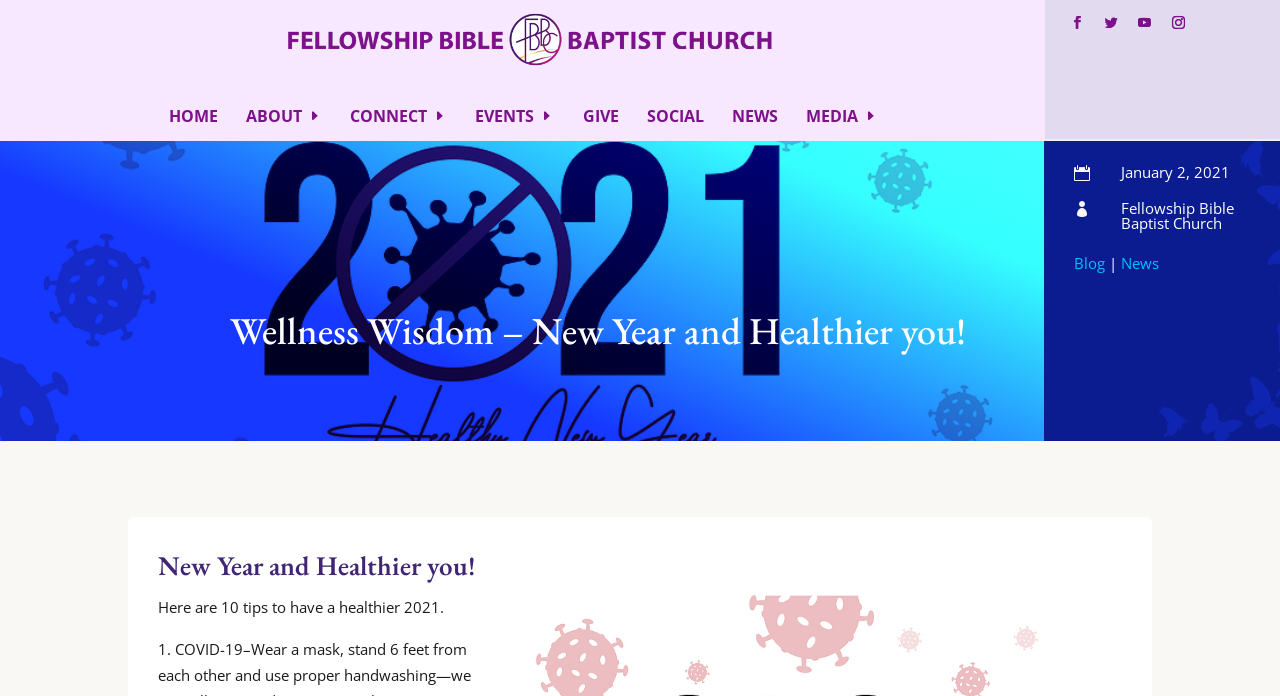Bounding box coordinates are given in the format (top-left x, top-left y, bottom-right x, bottom-right y). All values should be floating point numbers between 0 and 1. Provide the bounding box coordinate for the UI element described as: + MORE

None